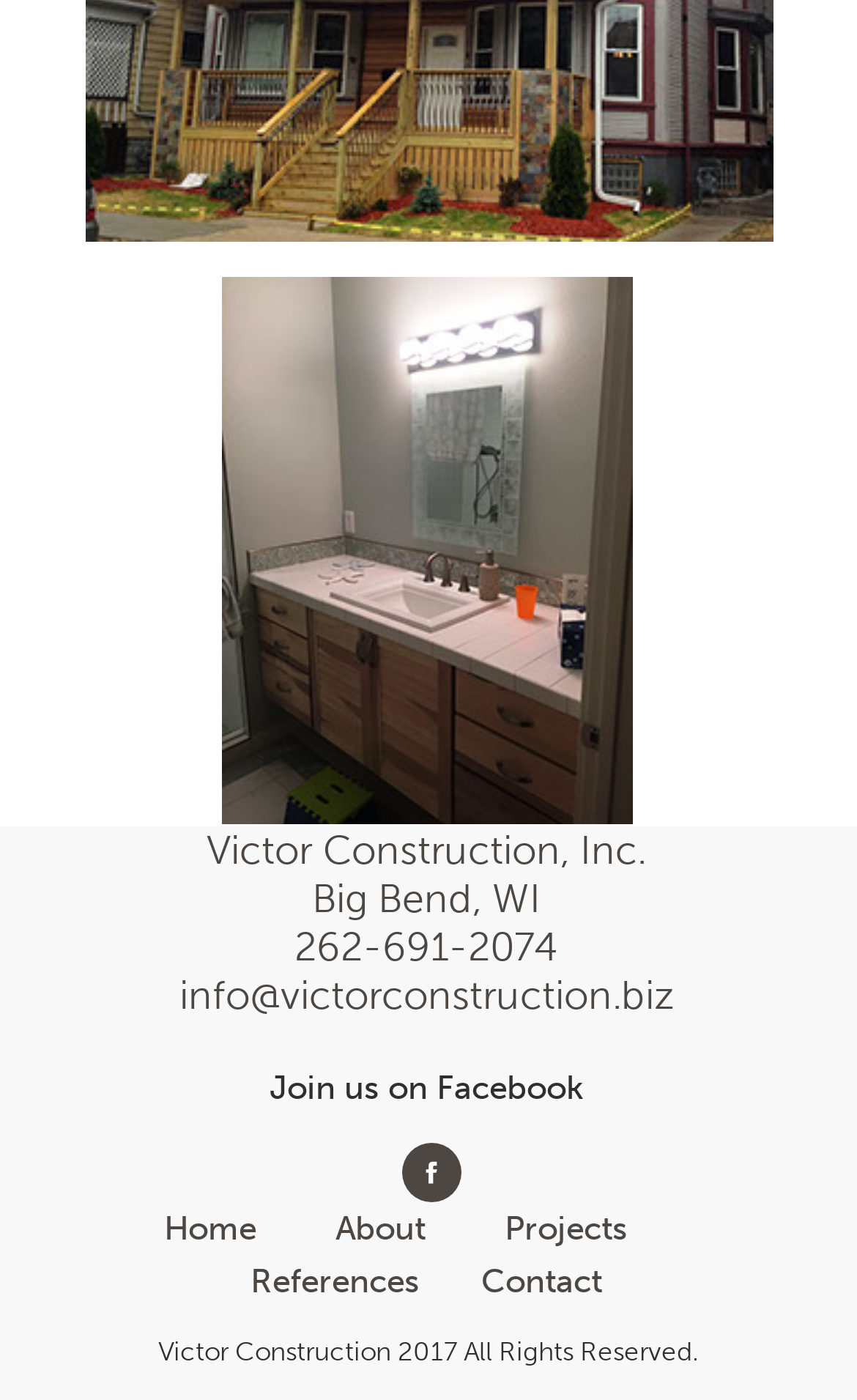What is the location of the company?
Identify the answer in the screenshot and reply with a single word or phrase.

Big Bend, WI